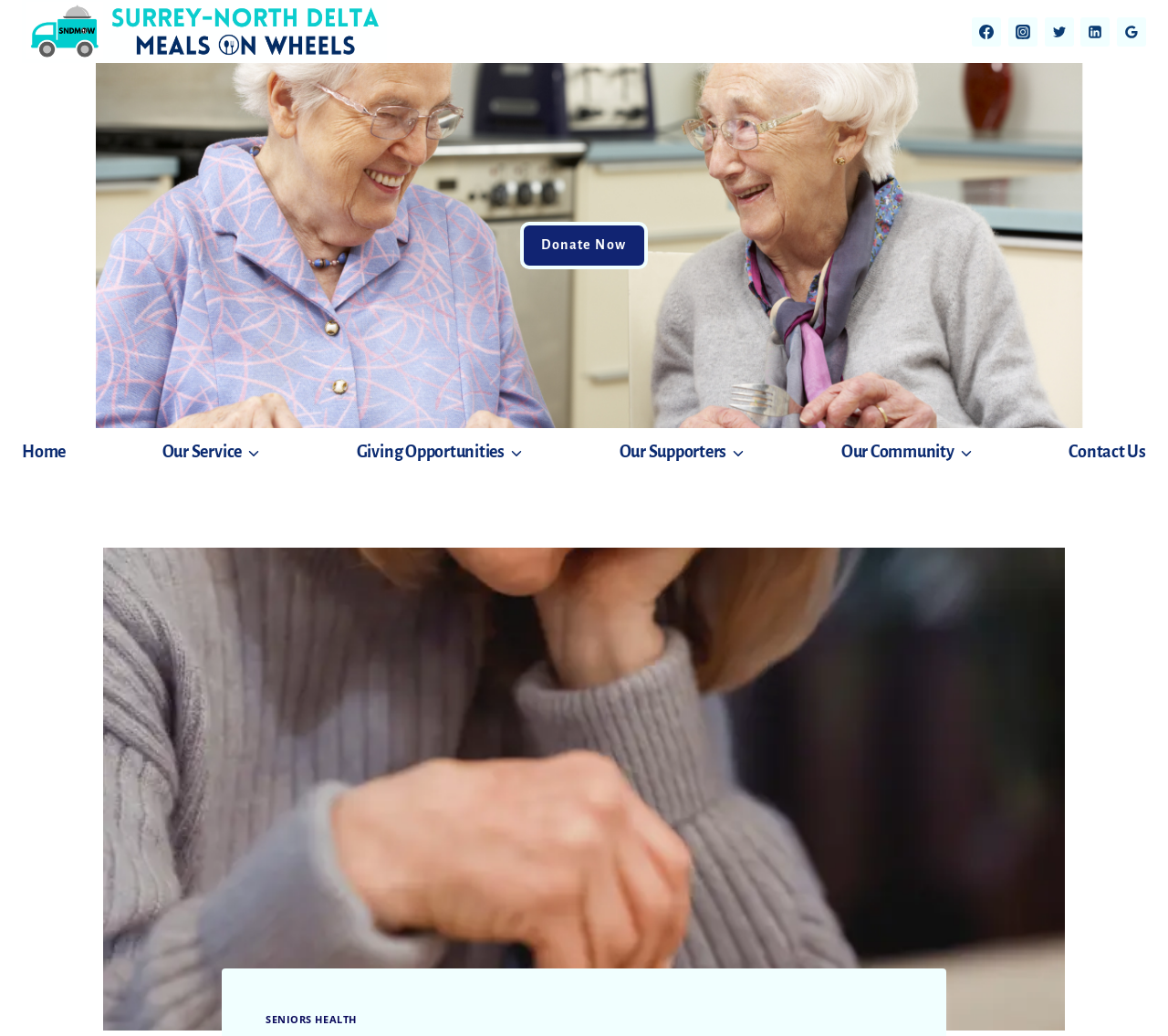Find the bounding box coordinates of the element's region that should be clicked in order to follow the given instruction: "Visit Home page". The coordinates should consist of four float numbers between 0 and 1, i.e., [left, top, right, bottom].

[0.019, 0.413, 0.056, 0.458]